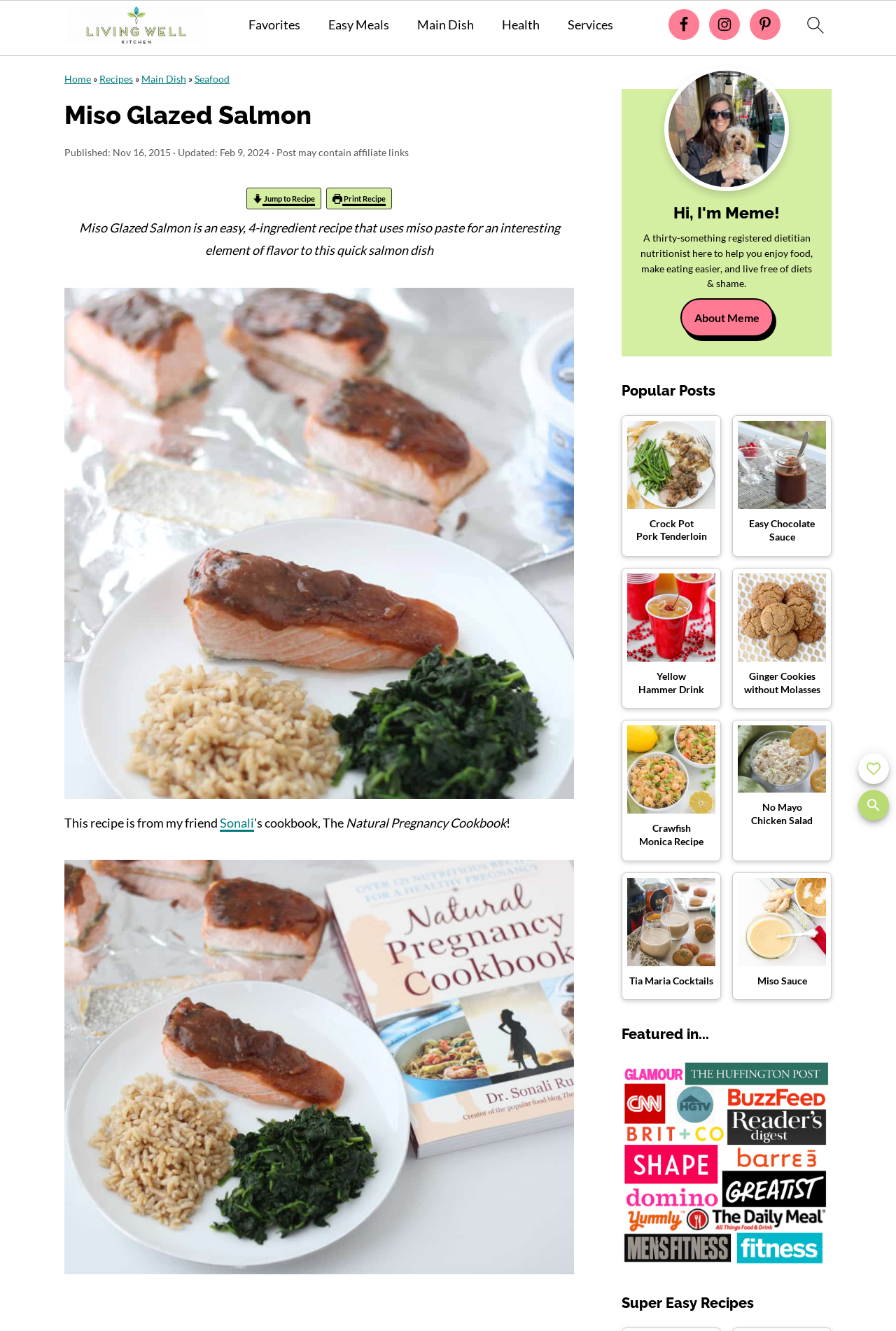Please identify the bounding box coordinates of the clickable area that will fulfill the following instruction: "add to favorites". The coordinates should be in the format of four float numbers between 0 and 1, i.e., [left, top, right, bottom].

[0.958, 0.566, 0.992, 0.589]